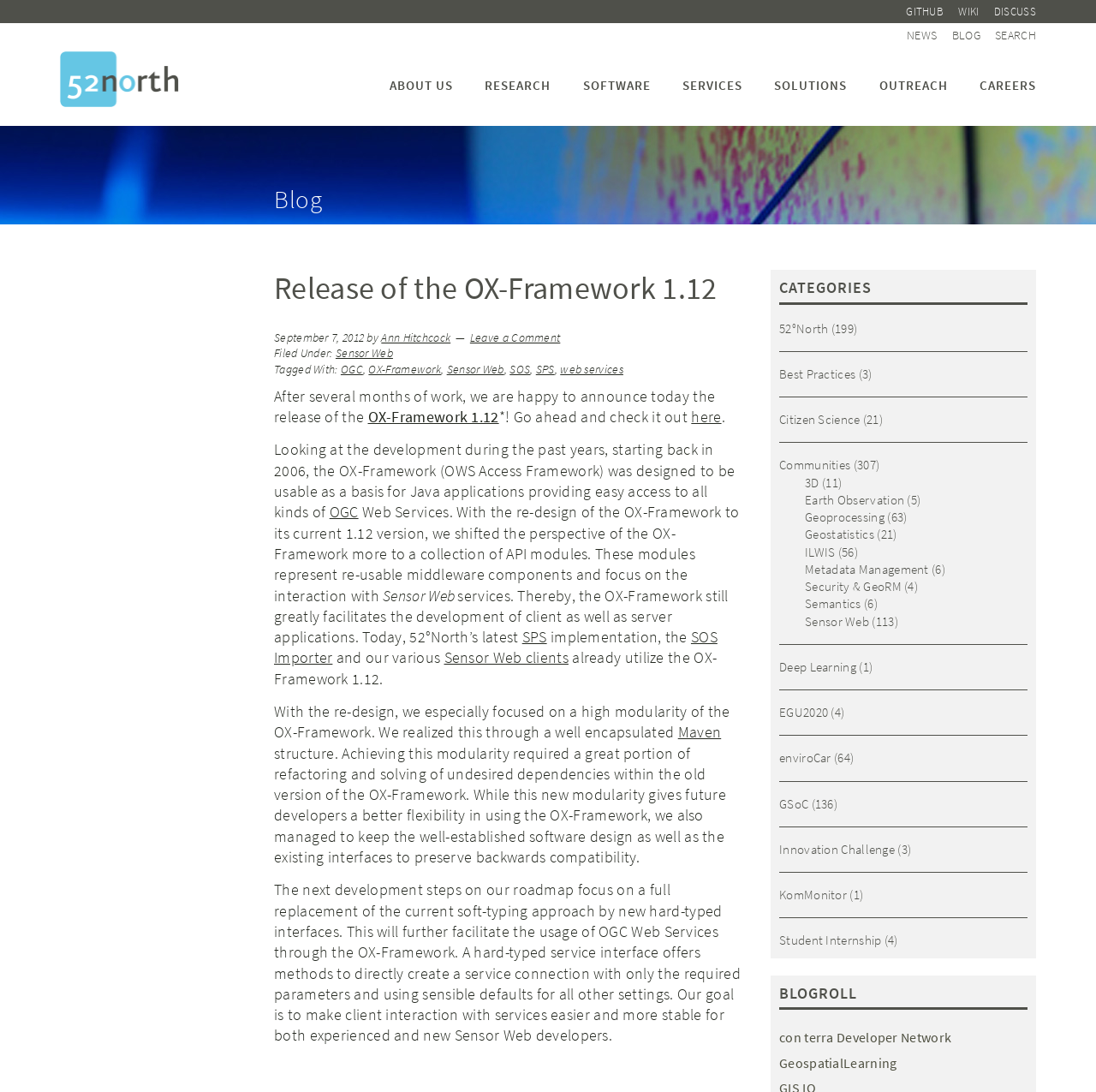Determine the bounding box coordinates for the clickable element required to fulfill the instruction: "Check the categories". Provide the coordinates as four float numbers between 0 and 1, i.e., [left, top, right, bottom].

[0.711, 0.255, 0.938, 0.279]